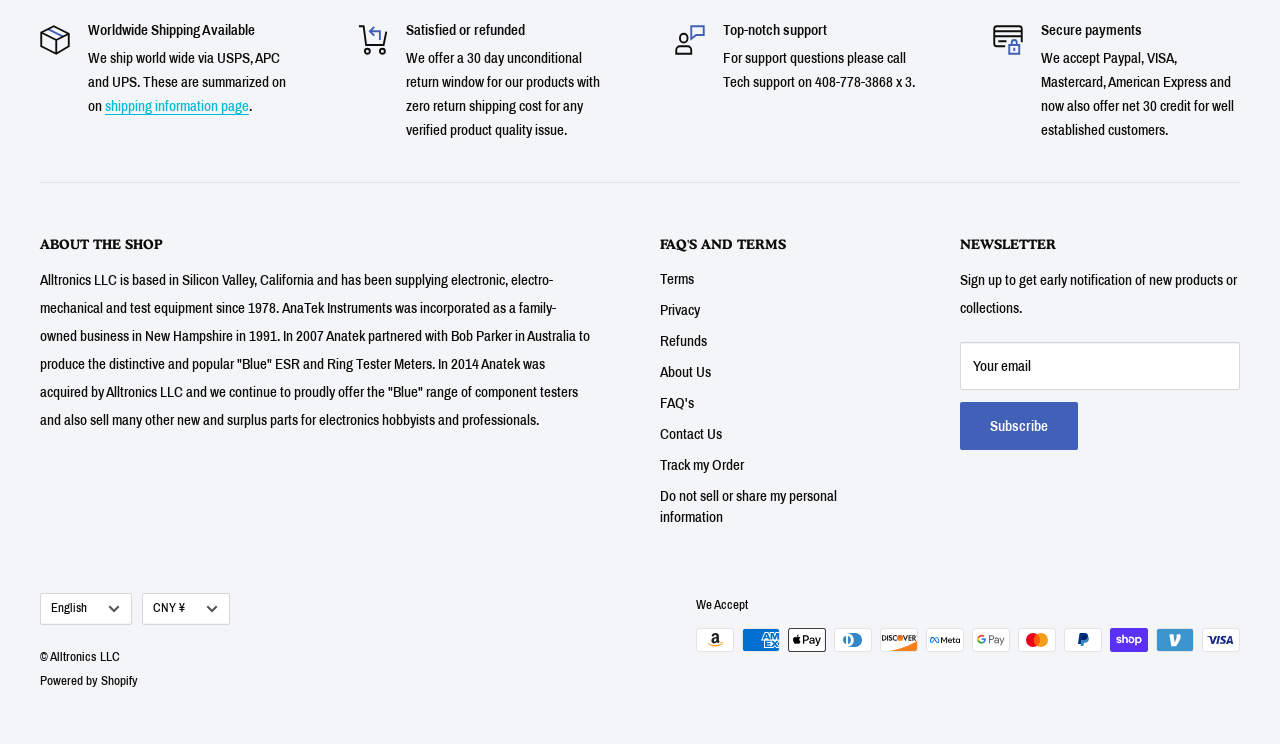What is the company's customer support contact number?
Provide a comprehensive and detailed answer to the question.

The company's customer support contact number is 408-778-3868 x 3, as stated in the 'Top-notch support' section.